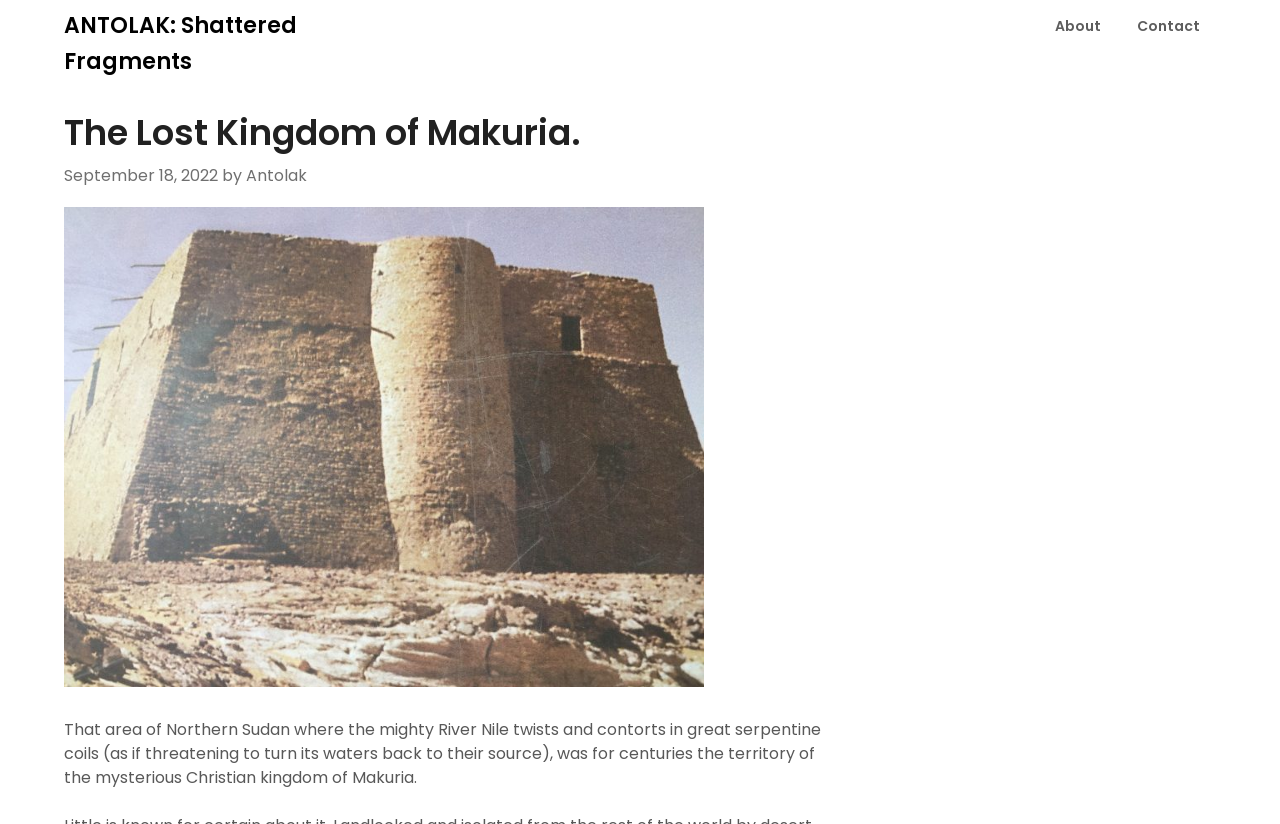Determine the bounding box of the UI component based on this description: "Contact". The bounding box coordinates should be four float values between 0 and 1, i.e., [left, top, right, bottom].

[0.876, 0.0, 0.95, 0.064]